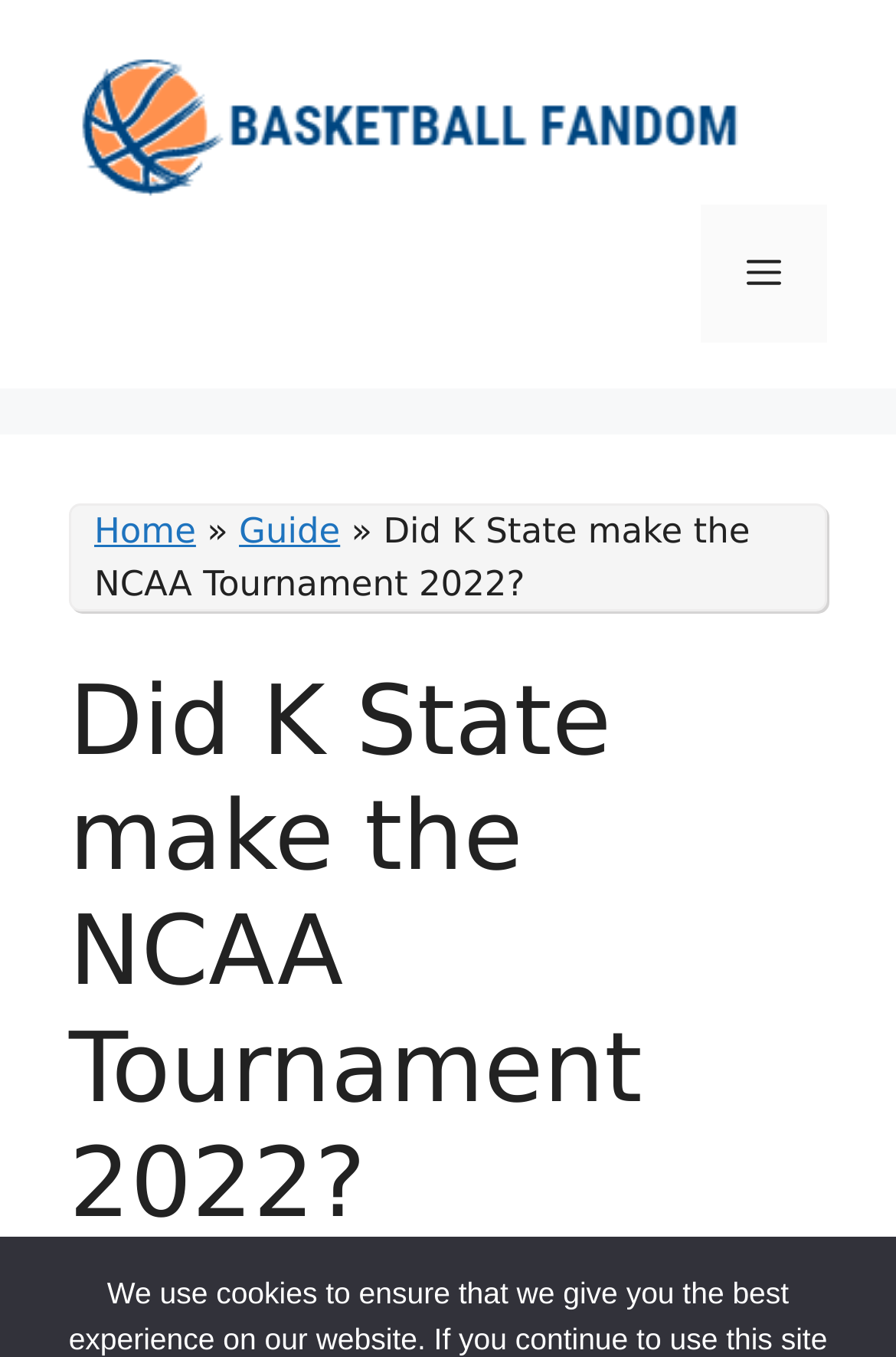Deliver a detailed narrative of the webpage's visual and textual elements.

The webpage is about the NCAA Tournament, specifically discussing whether K State made it to the tournament in 2022. At the top of the page, there is a banner with the site's name, "Basketball Fandom", accompanied by an image of the same name. Below the banner, there is a navigation menu on the right side, which can be toggled by a "Menu" button. The menu contains links to "Home" and "Guide", separated by a "»" symbol.

The main content of the page is divided into a header section and a body section. The header section contains the title "Did K State make the NCAA Tournament 2022?" in a large font size. Below the title, there is a timestamp indicating that the content was published on January 2, 2024, followed by the author's name, "James Jordan", which is a clickable link.

There are no other images on the page besides the "Basketball Fandom" logo. The overall structure of the page is simple, with a clear hierarchy of elements and a focus on the main content.